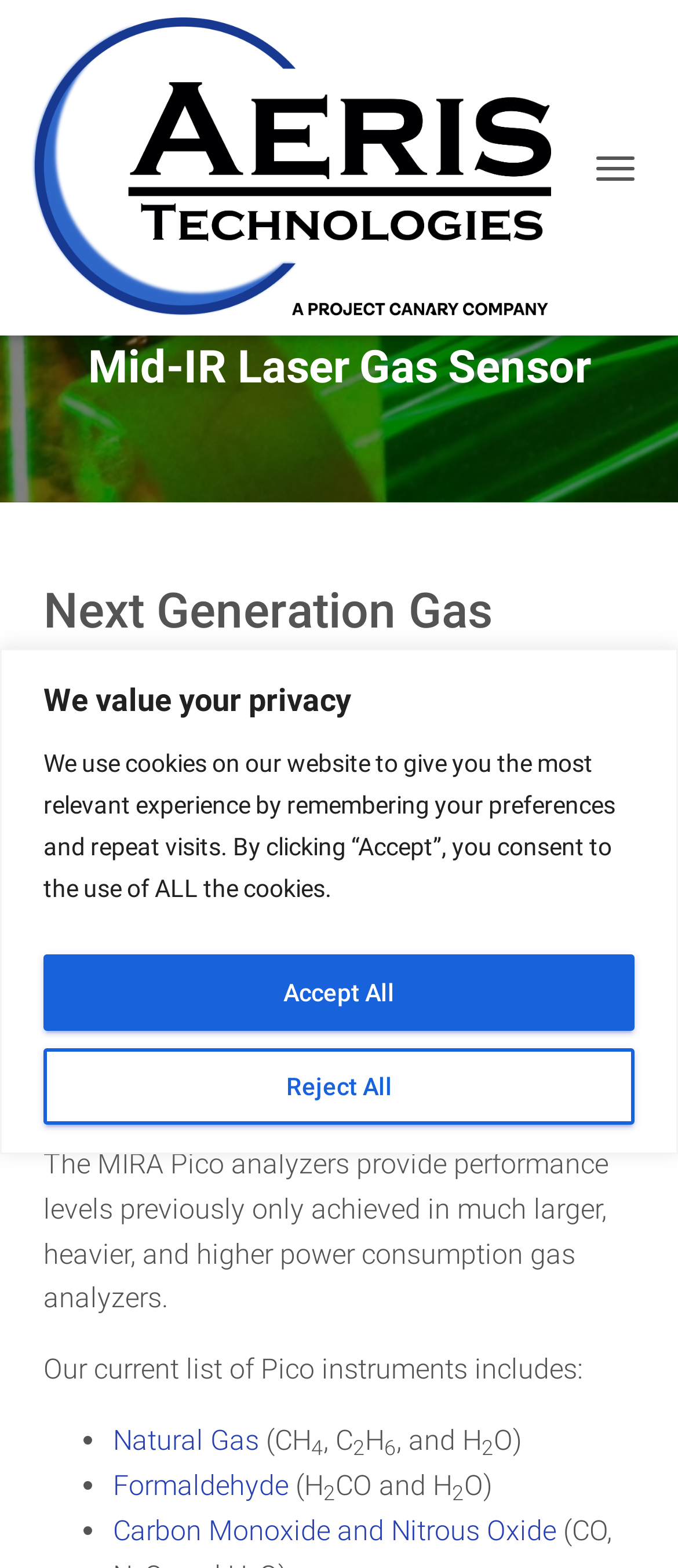Predict the bounding box of the UI element based on the description: "Formaldehyde". The coordinates should be four float numbers between 0 and 1, formatted as [left, top, right, bottom].

[0.167, 0.937, 0.426, 0.958]